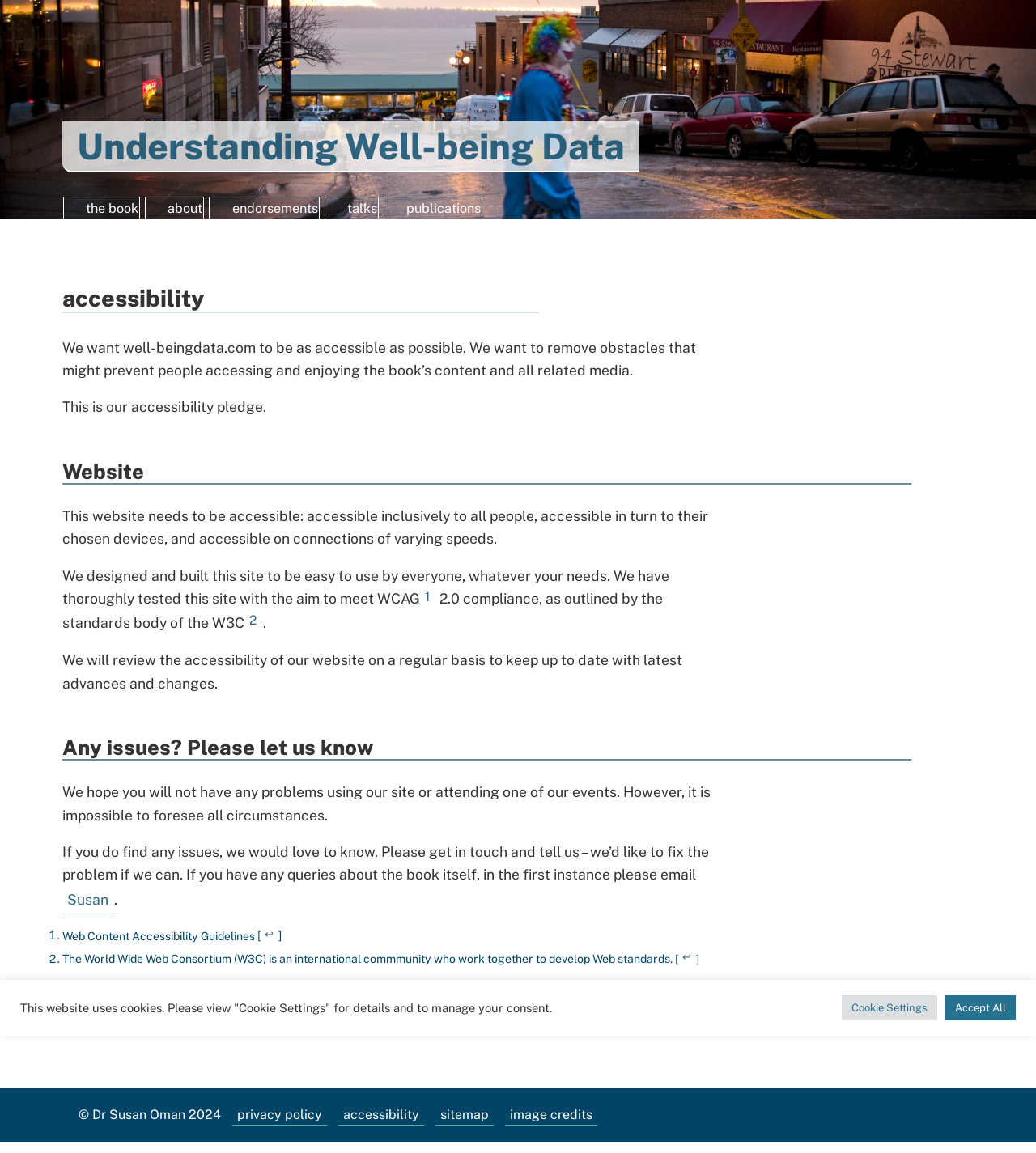Provide a short, one-word or phrase answer to the question below:
Who is the author of the book?

Dr. Susan Oman